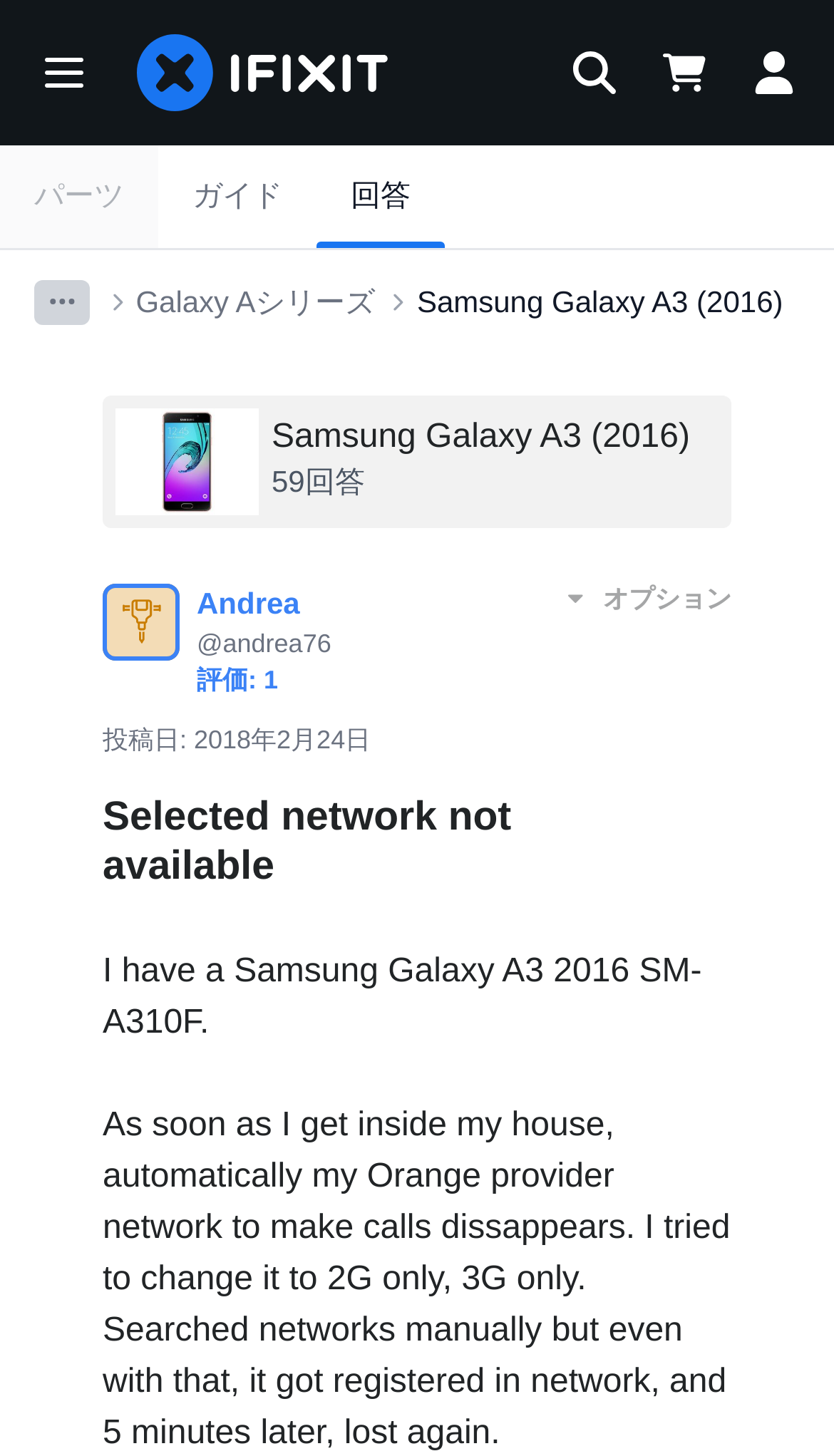Find the bounding box coordinates of the element's region that should be clicked in order to follow the given instruction: "Log in to the account". The coordinates should consist of four float numbers between 0 and 1, i.e., [left, top, right, bottom].

[0.887, 0.034, 0.969, 0.066]